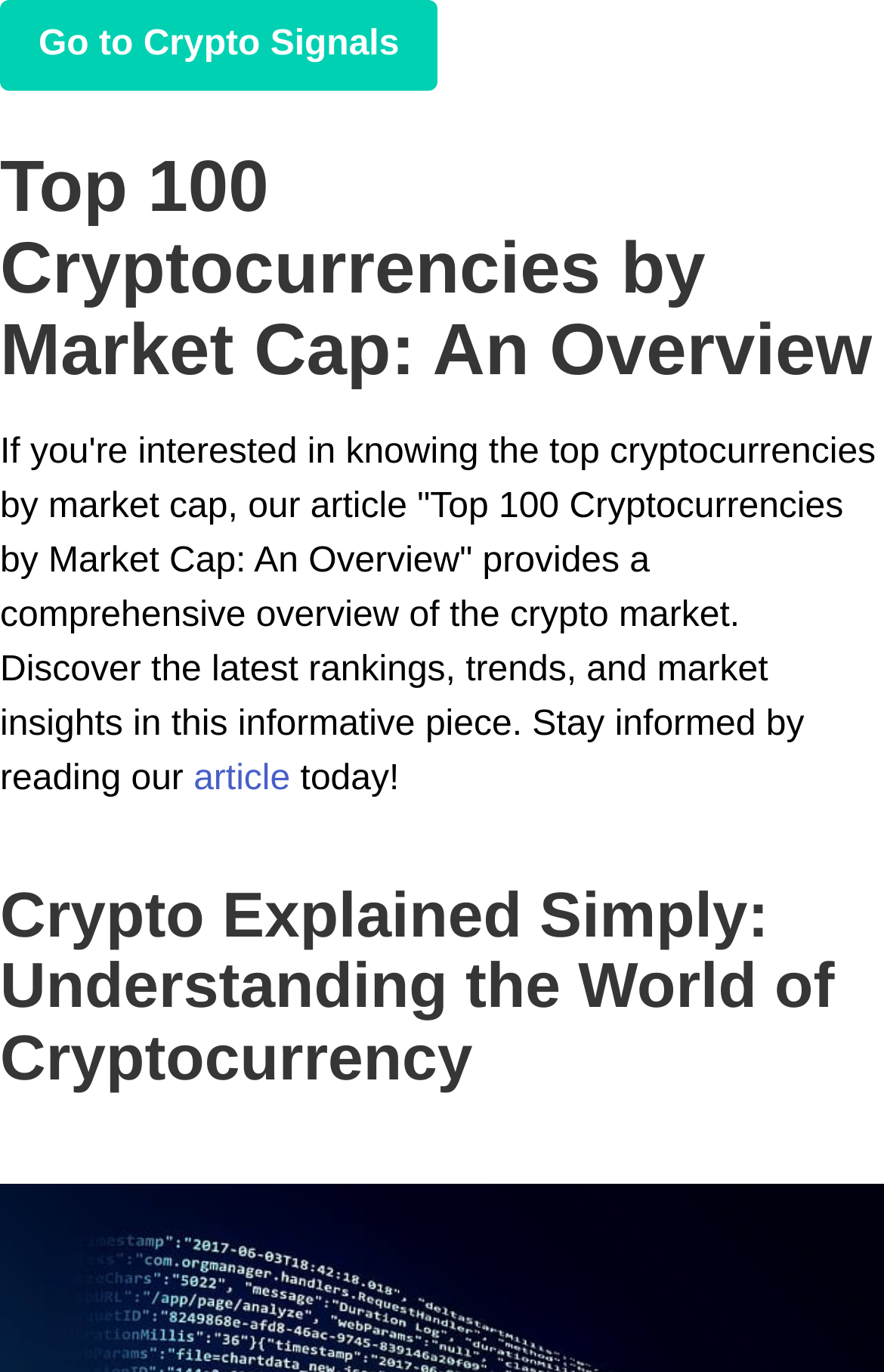Predict the bounding box of the UI element based on this description: "Go to Crypto Signals".

[0.0, 0.0, 0.495, 0.066]